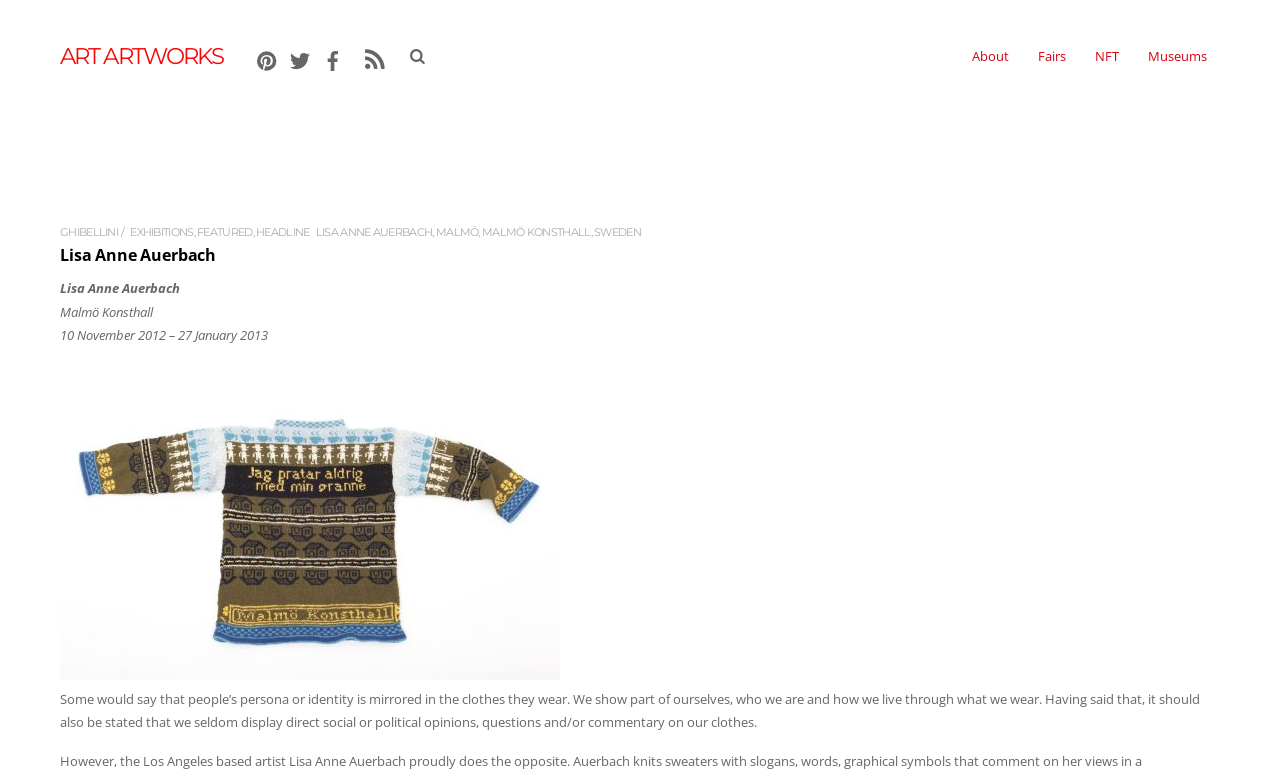Identify the bounding box for the described UI element. Provide the coordinates in (top-left x, top-left y, bottom-right x, bottom-right y) format with values ranging from 0 to 1: Malmö Konsthall

[0.377, 0.289, 0.461, 0.307]